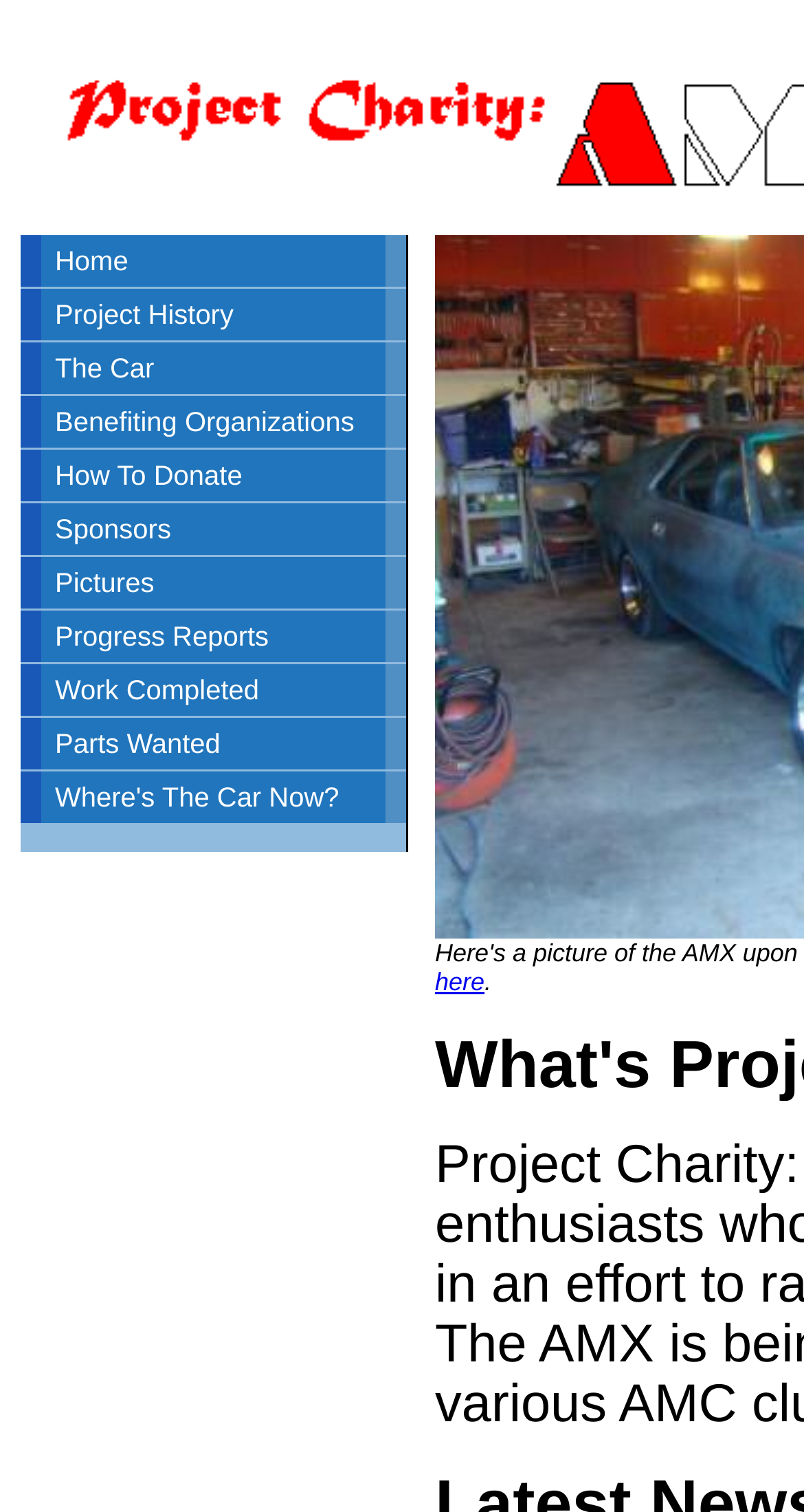Provide a one-word or one-phrase answer to the question:
What is the purpose of the 'Pictures' link?

View project pictures